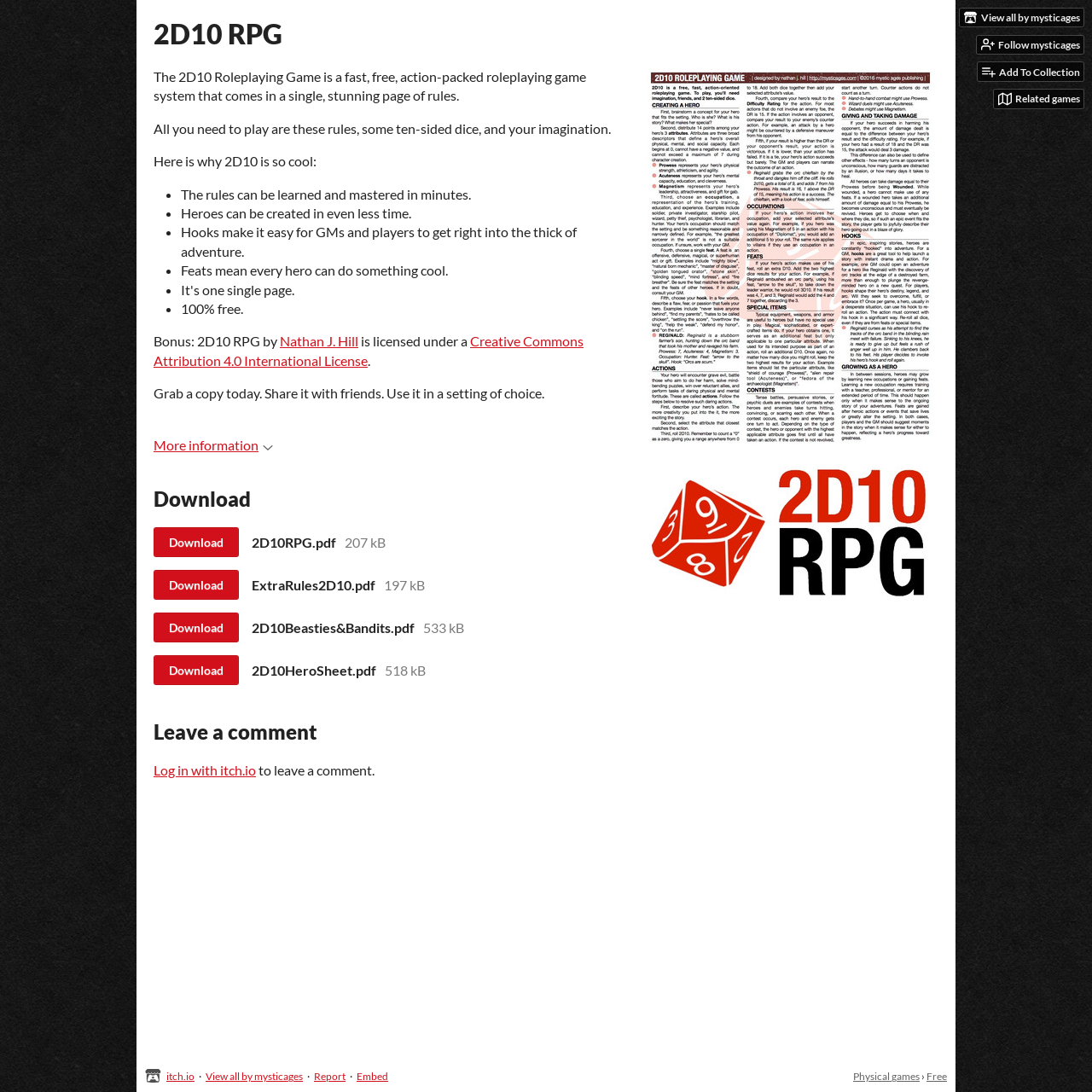Please provide a short answer using a single word or phrase for the question:
What is the name of the roleplaying game?

2D10 RPG